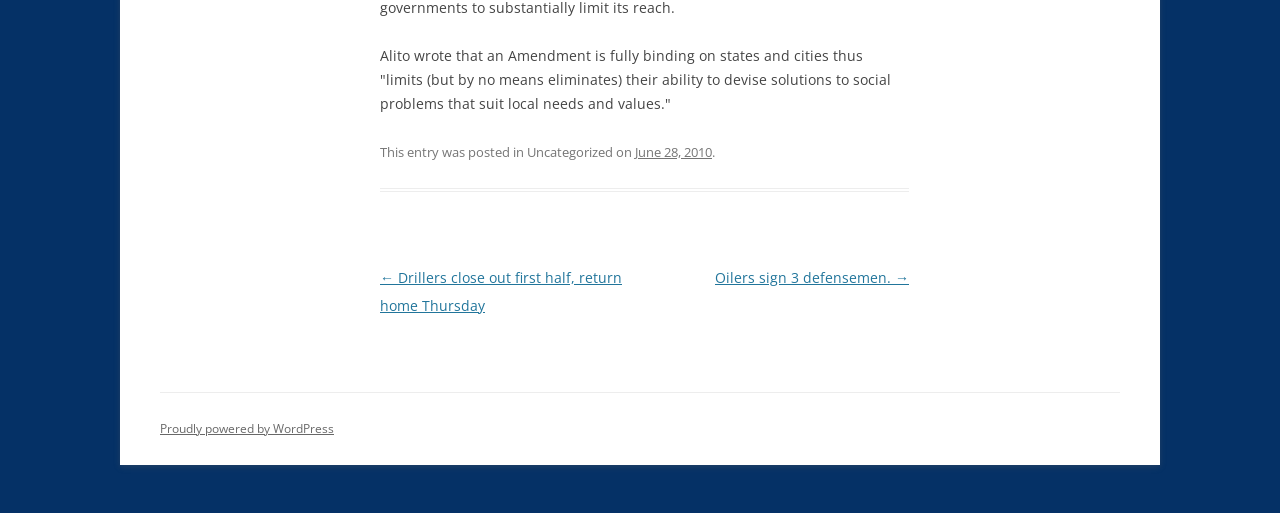Give a one-word or one-phrase response to the question:
What is the topic of the post?

Uncategorized